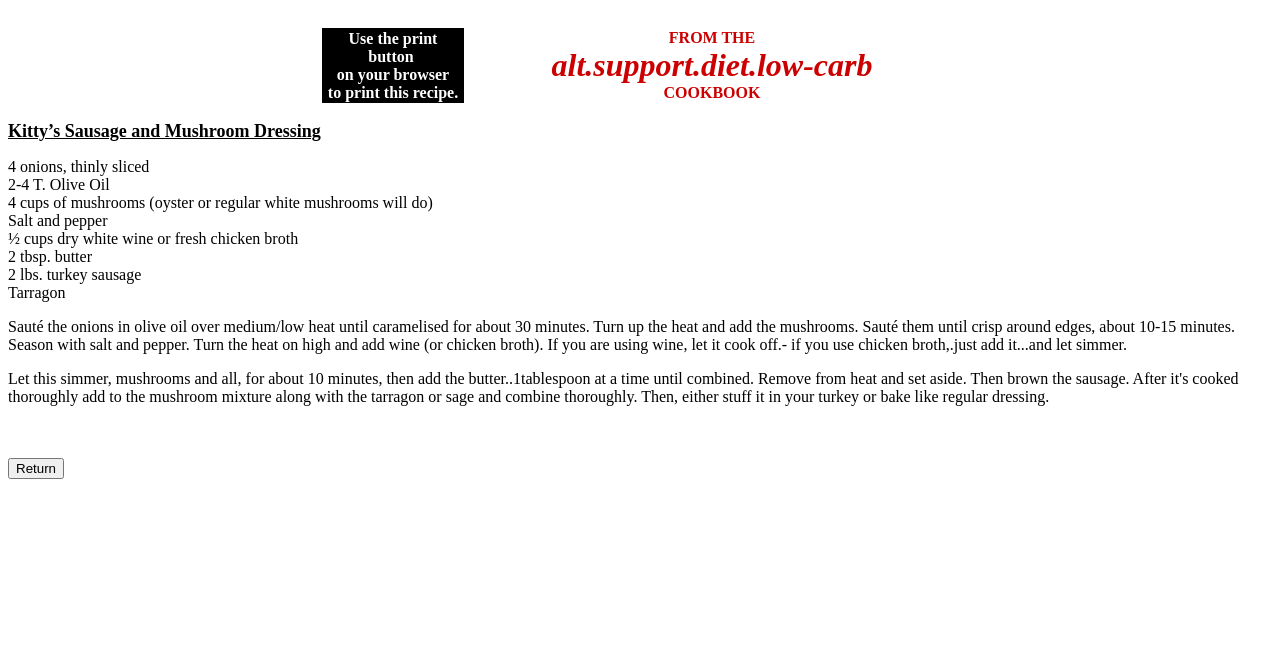Give a one-word or one-phrase response to the question:
What is the cooking instruction for the onions?

Sauté until caramelised